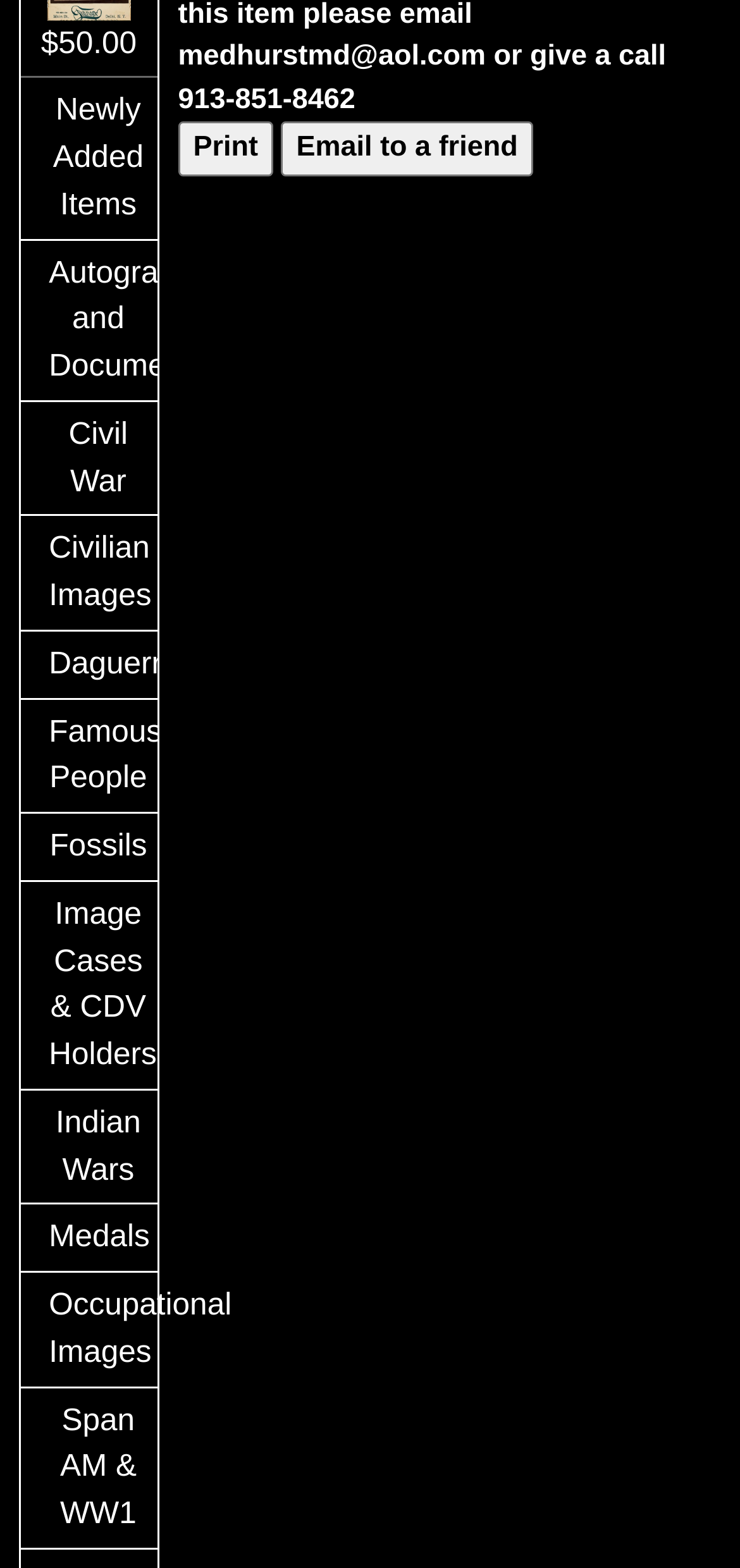Pinpoint the bounding box coordinates of the element to be clicked to execute the instruction: "Print the page".

[0.241, 0.078, 0.369, 0.112]